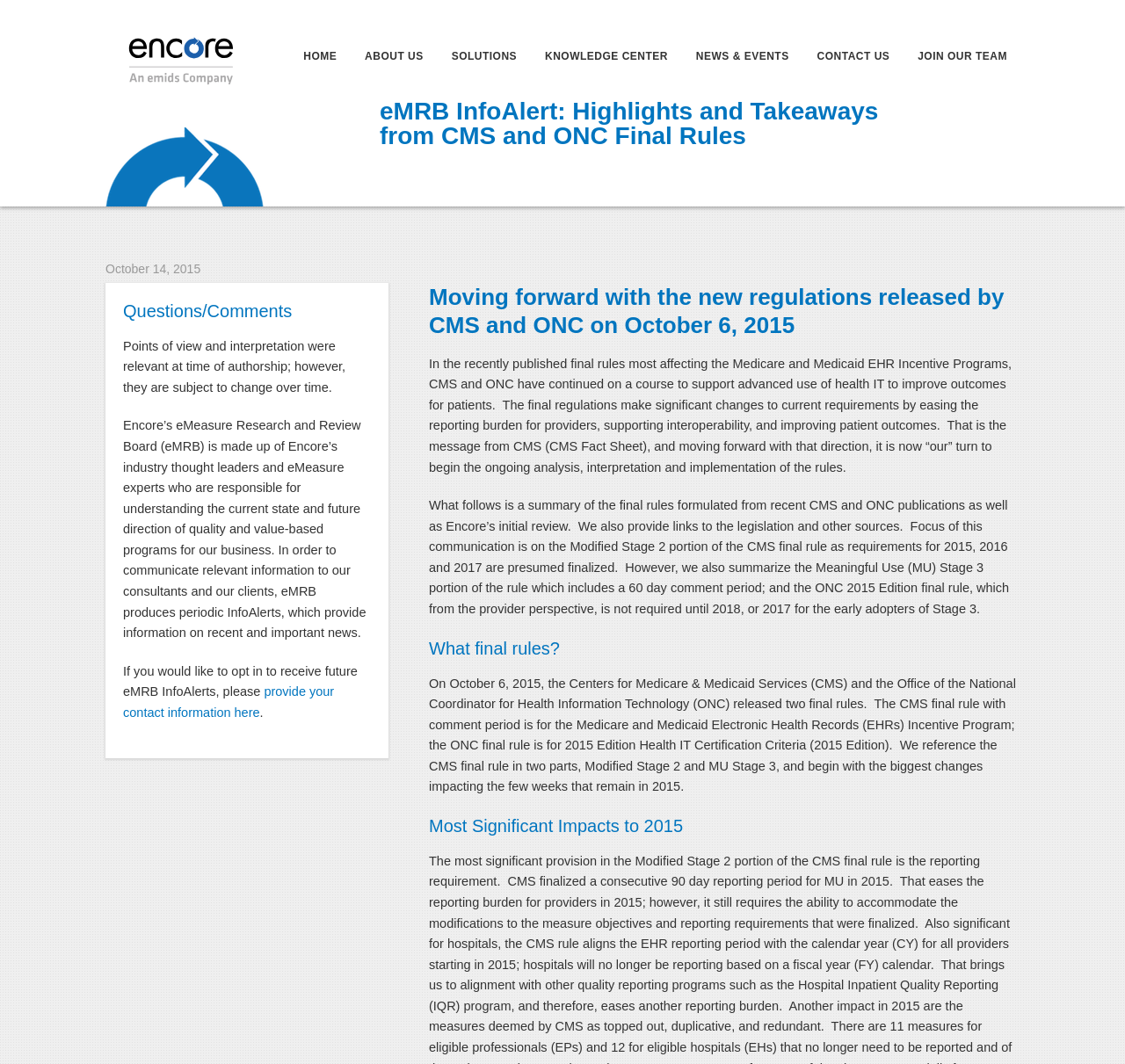Identify the bounding box for the UI element described as: "About Us". Ensure the coordinates are four float numbers between 0 and 1, formatted as [left, top, right, bottom].

[0.313, 0.029, 0.387, 0.077]